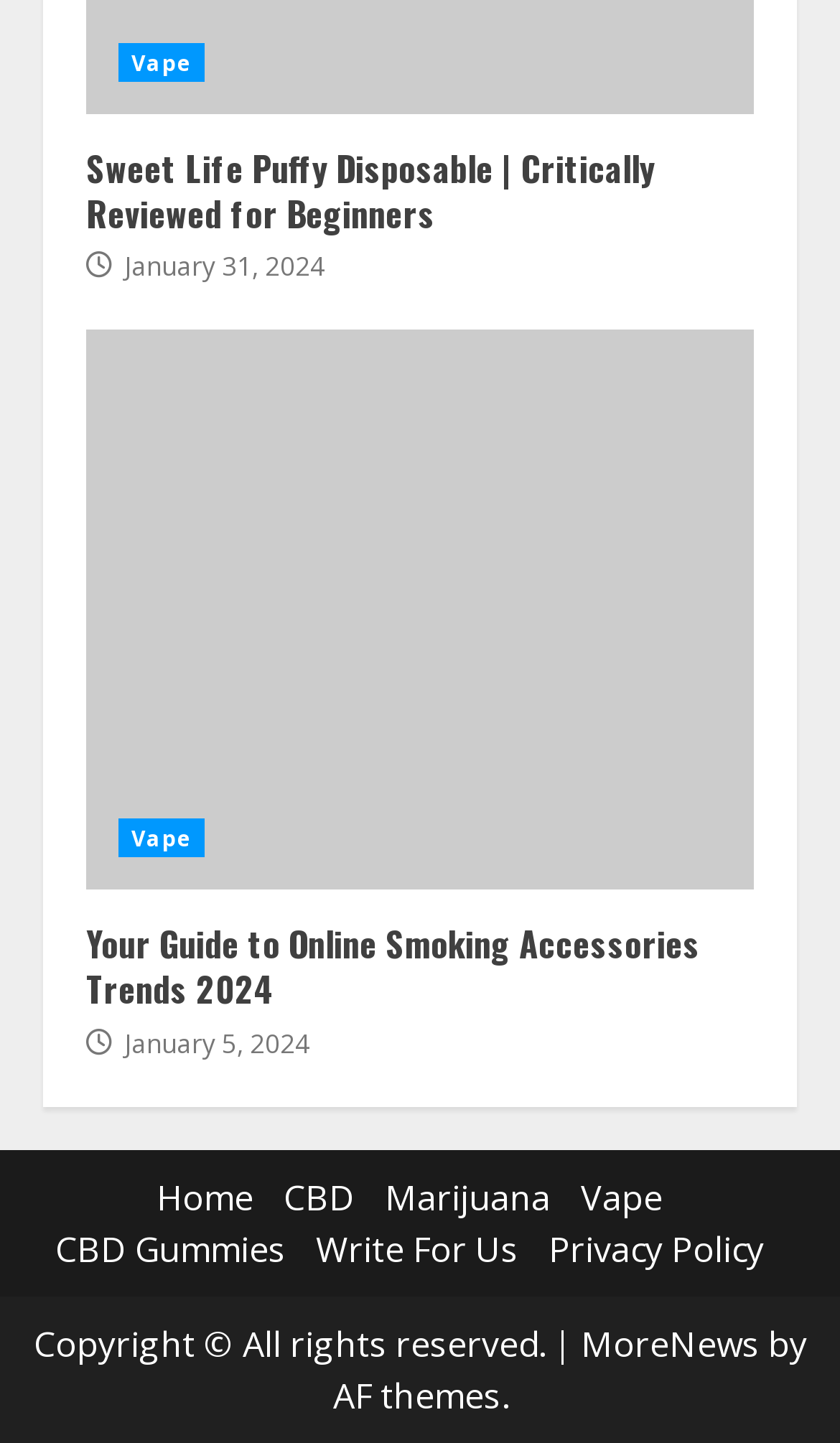What is the theme provider of the webpage?
Using the image, give a concise answer in the form of a single word or short phrase.

AF themes